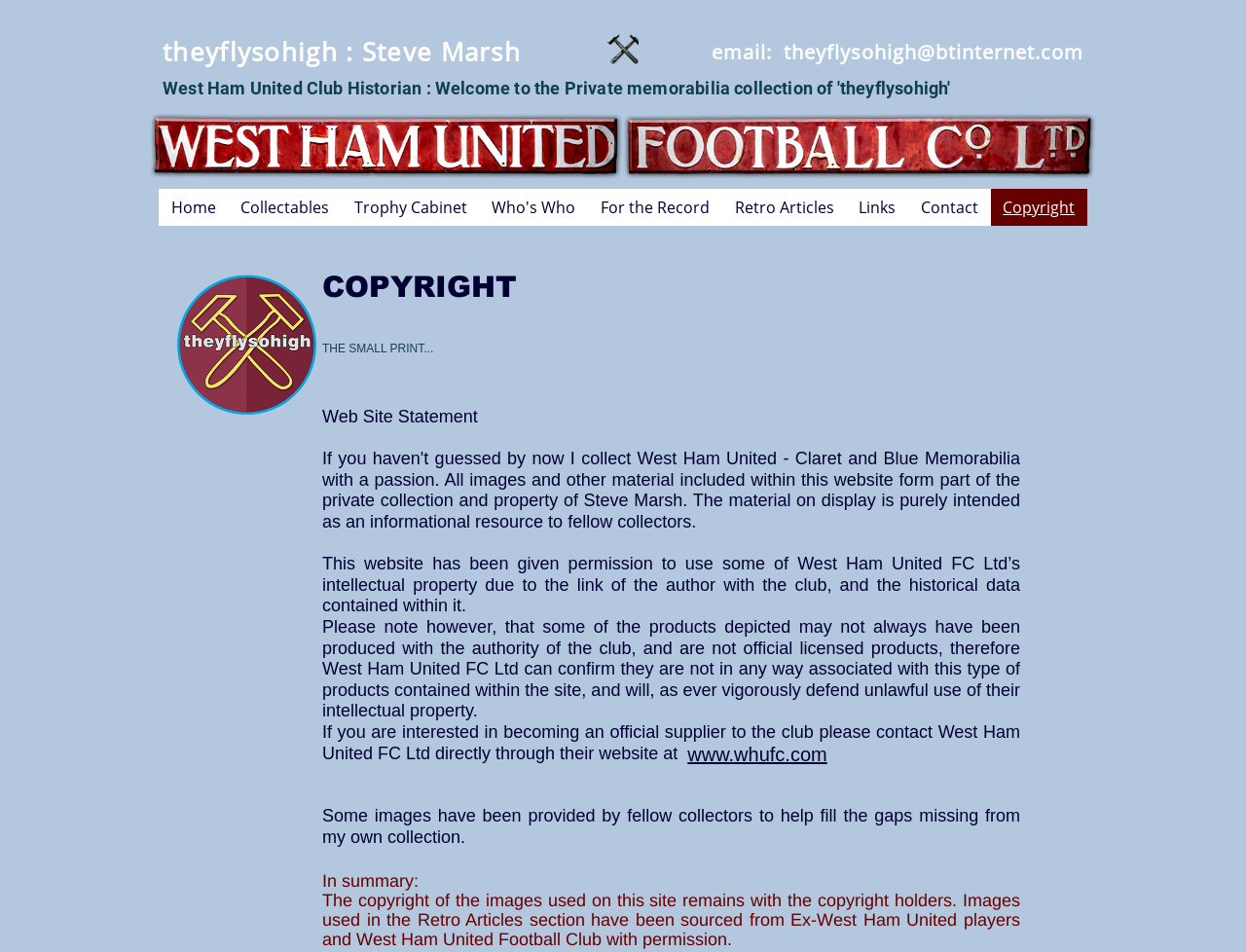Please specify the bounding box coordinates in the format (top-left x, top-left y, bottom-right x, bottom-right y), with all values as floating point numbers between 0 and 1. Identify the bounding box of the UI element described by: For the Record

[0.472, 0.198, 0.58, 0.237]